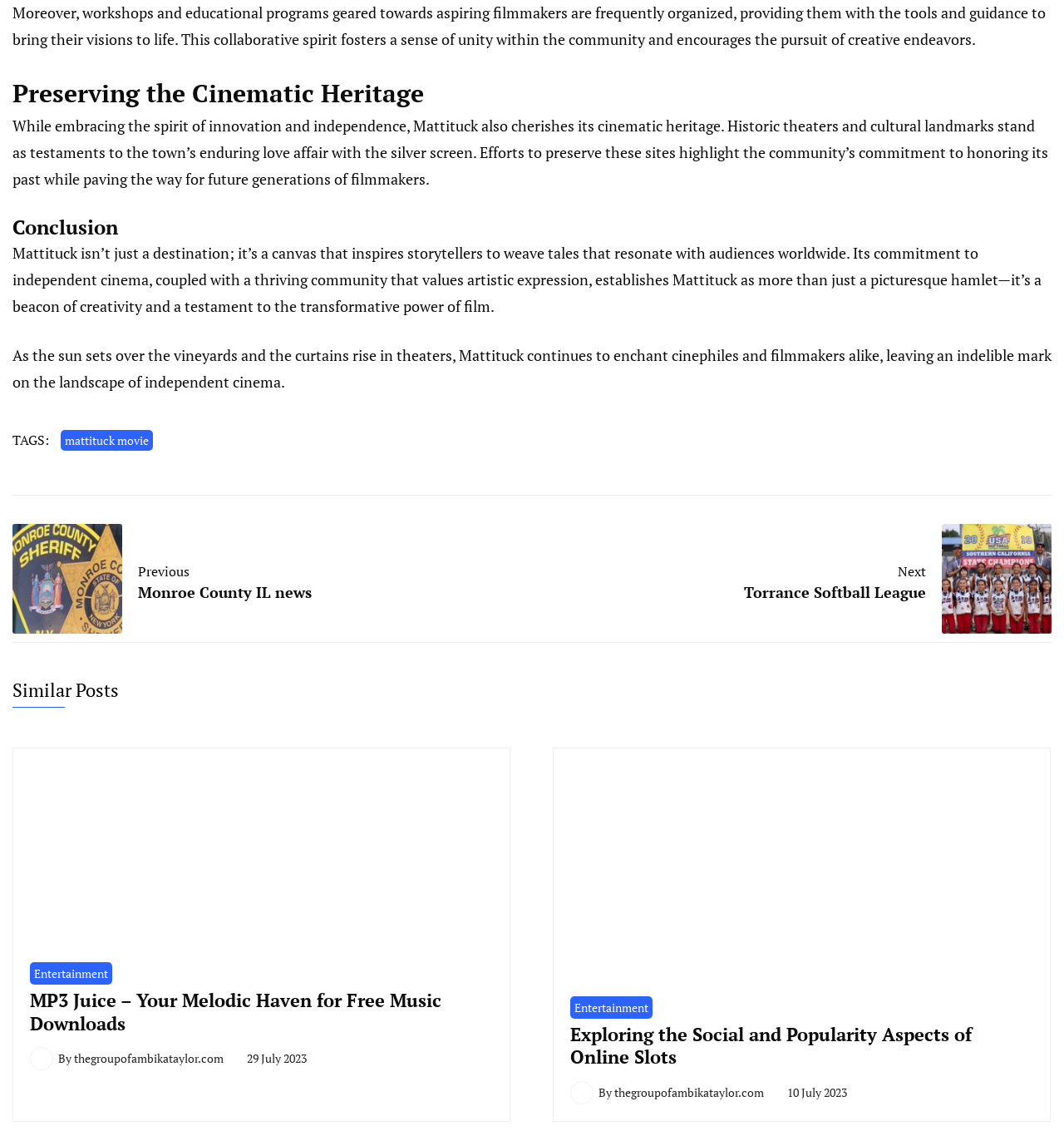Locate the bounding box coordinates of the element that needs to be clicked to carry out the instruction: "Explore the article about online slots". The coordinates should be given as four float numbers ranging from 0 to 1, i.e., [left, top, right, bottom].

[0.52, 0.663, 0.848, 0.68]